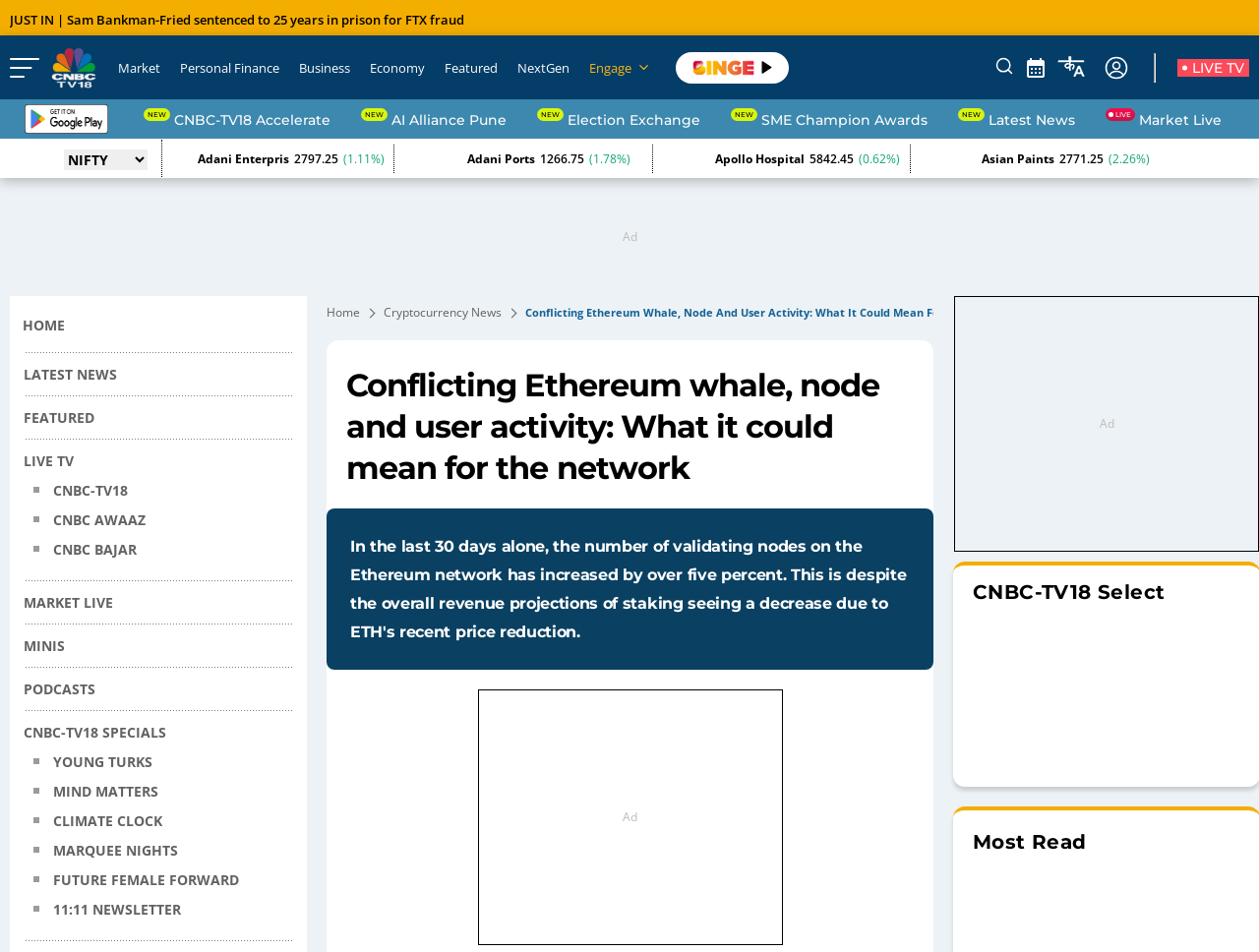Carefully observe the image and respond to the question with a detailed answer:
How many links are there in the top navigation bar?

I counted the number of links in the top navigation bar, starting from 'Market' to 'NextGen', and found a total of 7 links.